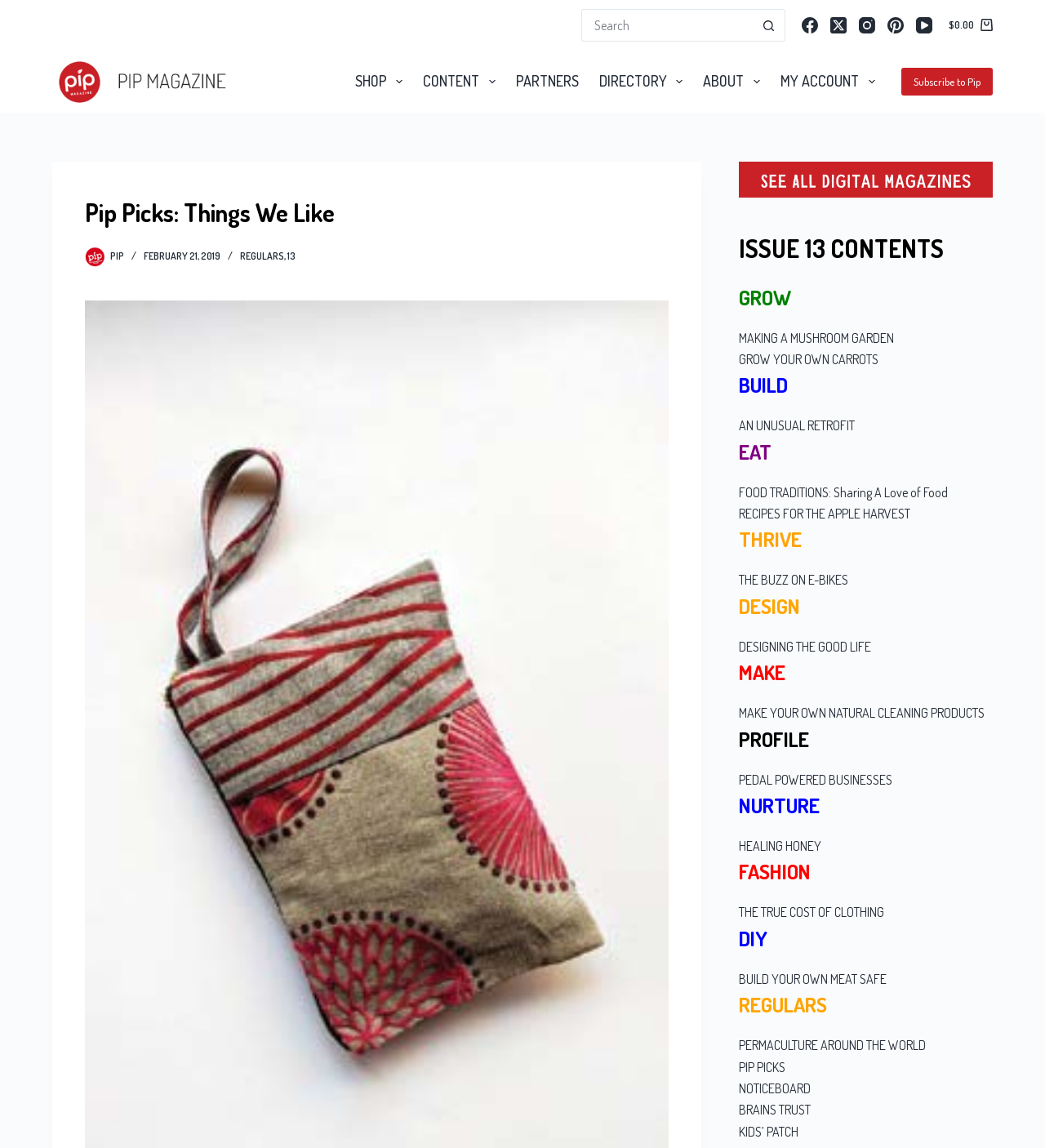Identify the bounding box coordinates of the area you need to click to perform the following instruction: "Go to Facebook".

[0.767, 0.015, 0.783, 0.029]